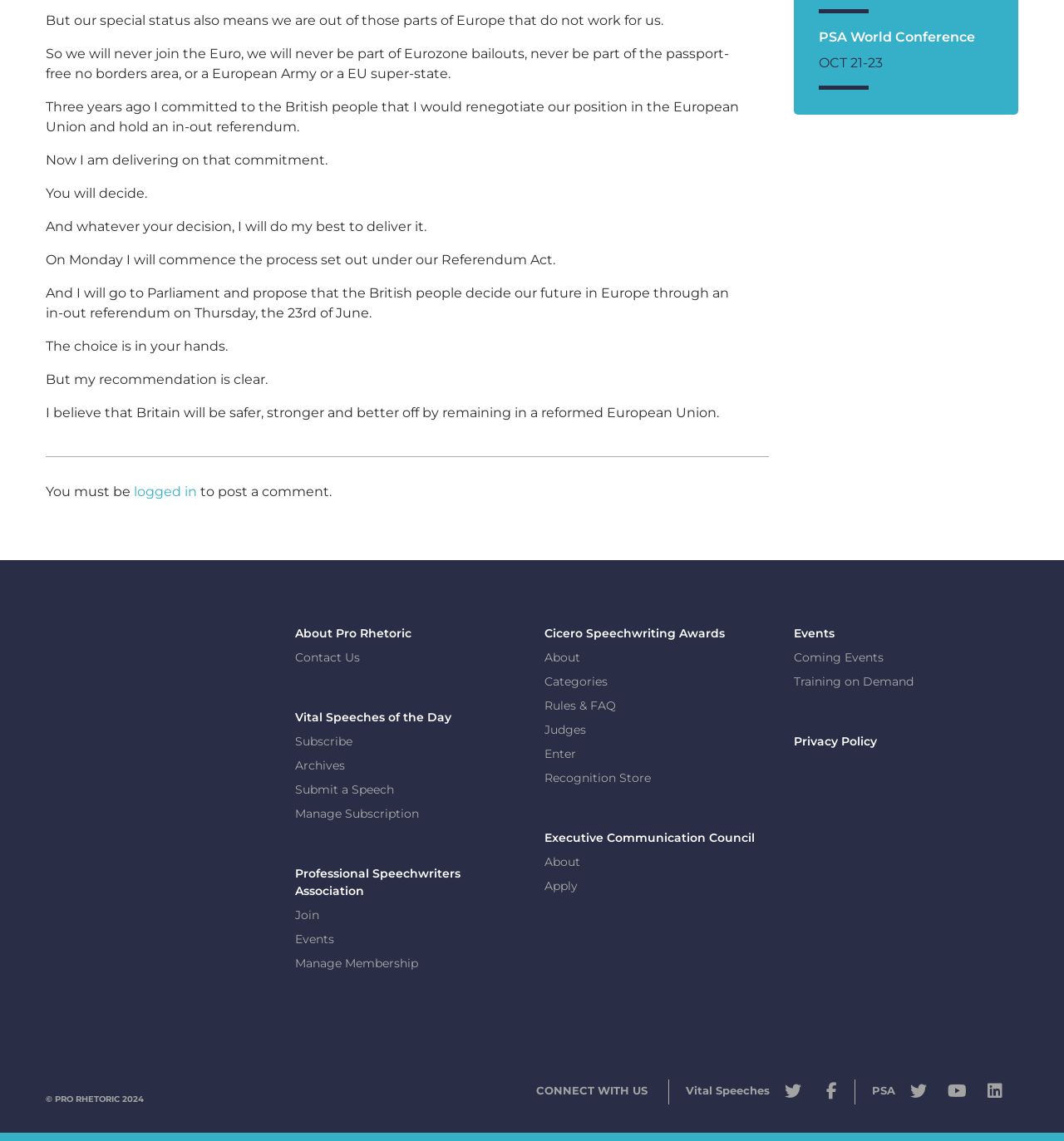What is the name of the association mentioned in the text?
Could you give a comprehensive explanation in response to this question?

I read the text and found the mention of 'Professional Speechwriters Association' which is the name of the association.